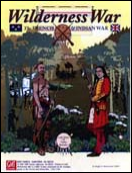Please give a concise answer to this question using a single word or phrase: 
What is the setting of the conflict depicted in the image?

Wilderness